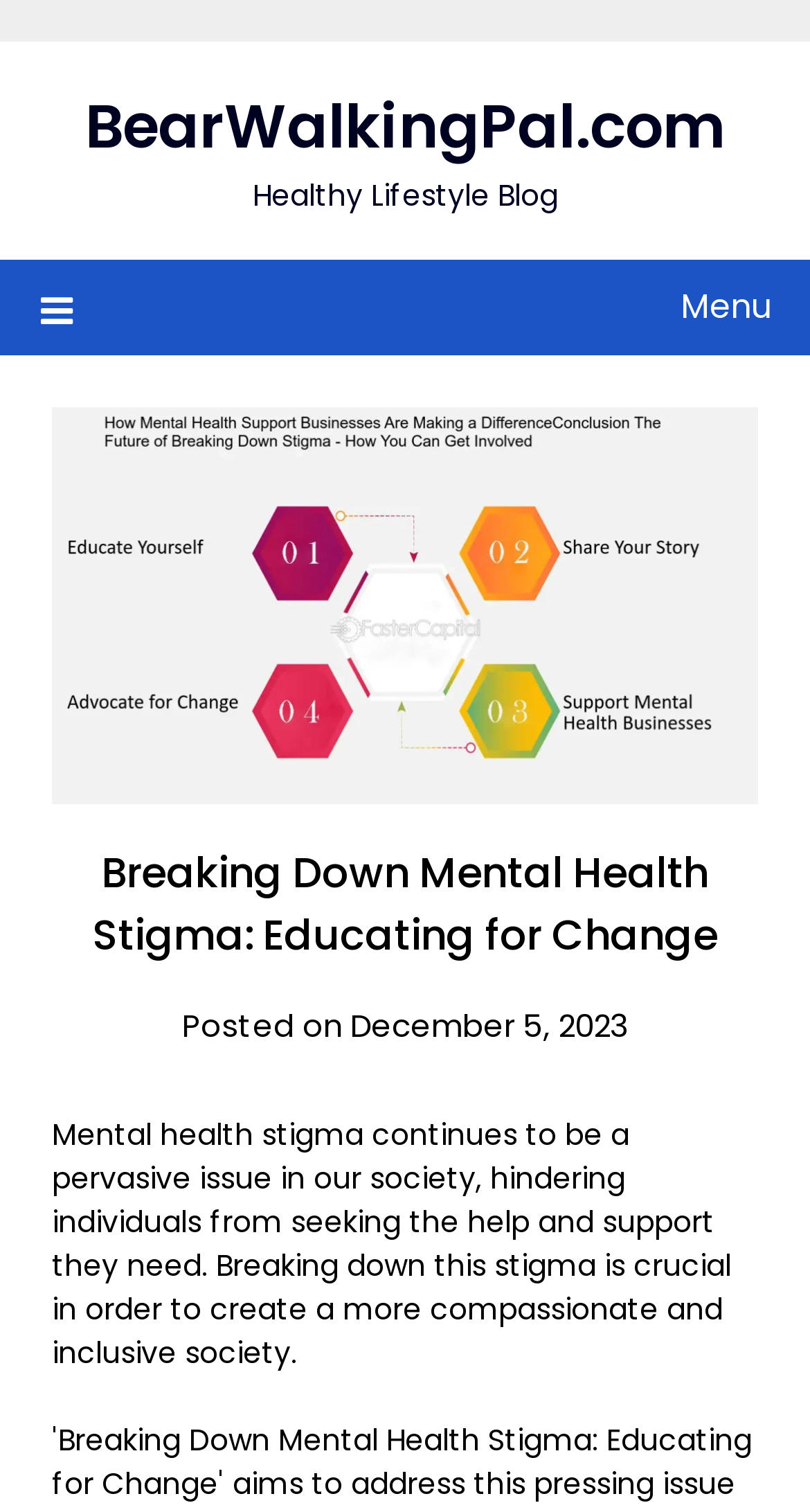Convey a detailed summary of the webpage, mentioning all key elements.

The webpage is focused on the topic of breaking down mental health stigma, with the title "Breaking Down Mental Health Stigma: Educating for Change" prominently displayed. At the top left of the page, there is a link to "BearWalkingPal.com", and next to it, a static text "Healthy Lifestyle Blog" is positioned. 

On the top right, a menu link is located, which is currently not expanded. When expanded, it reveals a header section that takes up most of the page's vertical space. Within this section, there is a heading with the same title as the webpage, "Breaking Down Mental Health Stigma: Educating for Change". Below the heading, a static text displays the posting date, "December 5, 2023". 

Further down, a paragraph of text discusses the importance of breaking down mental health stigma to create a more compassionate and inclusive society. This text is positioned below the posting date and takes up a significant portion of the page's vertical space.